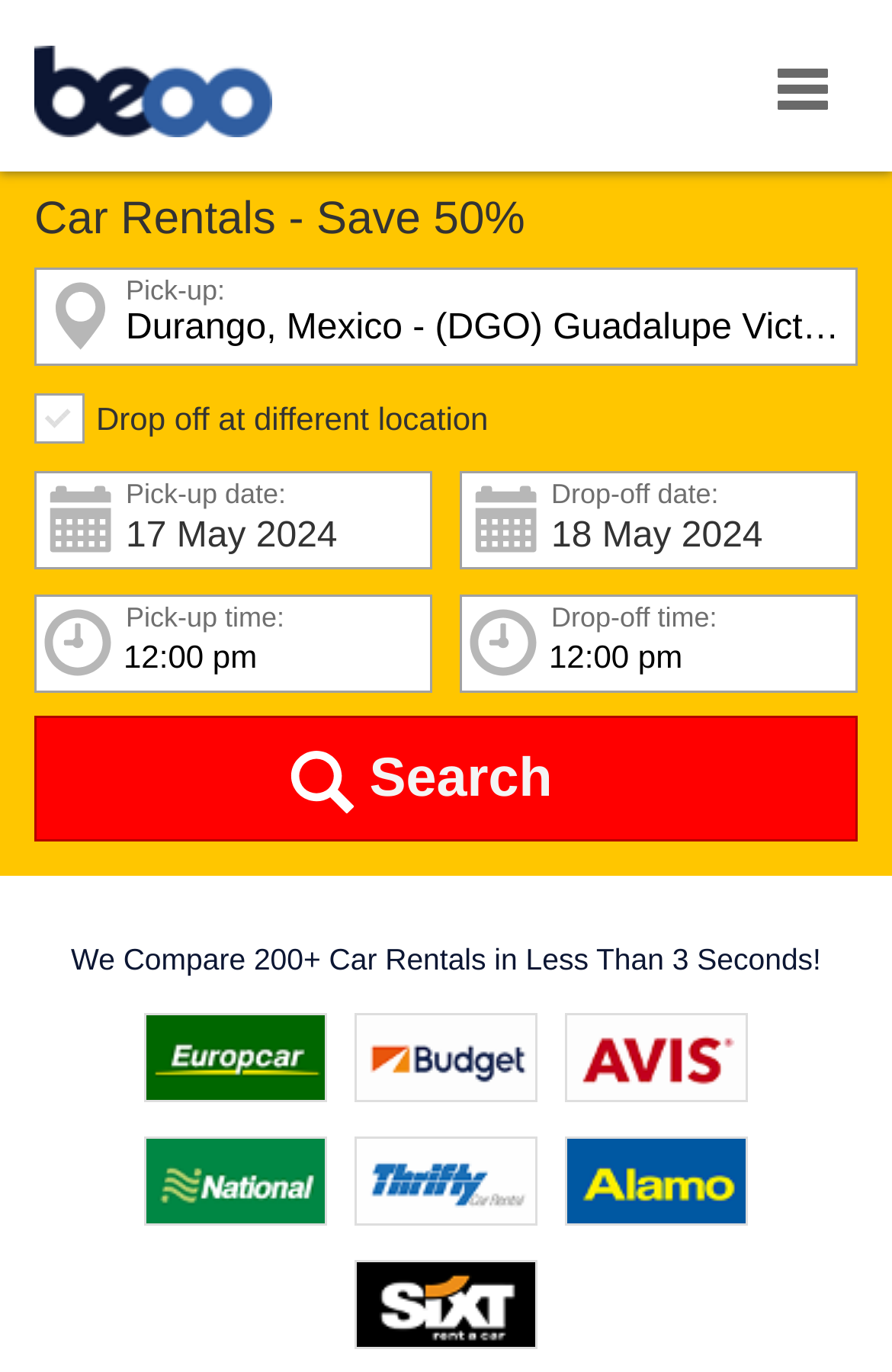Provide the bounding box coordinates, formatted as (top-left x, top-left y, bottom-right x, bottom-right y), with all values being floating point numbers between 0 and 1. Identify the bounding box of the UI element that matches the description: Search

[0.038, 0.522, 0.962, 0.613]